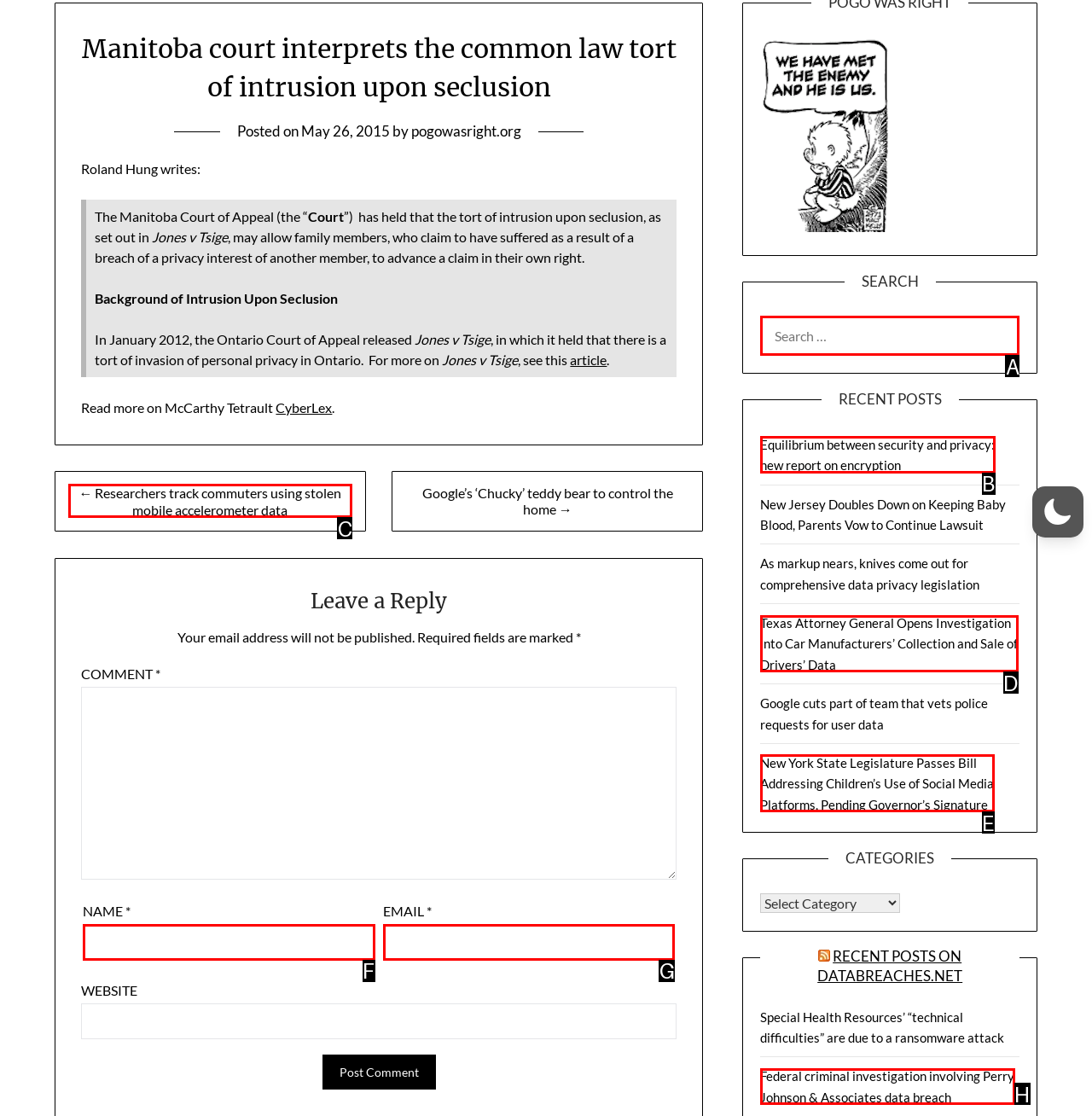Choose the option that matches the following description: parent_node: NAME * name="author"
Reply with the letter of the selected option directly.

F